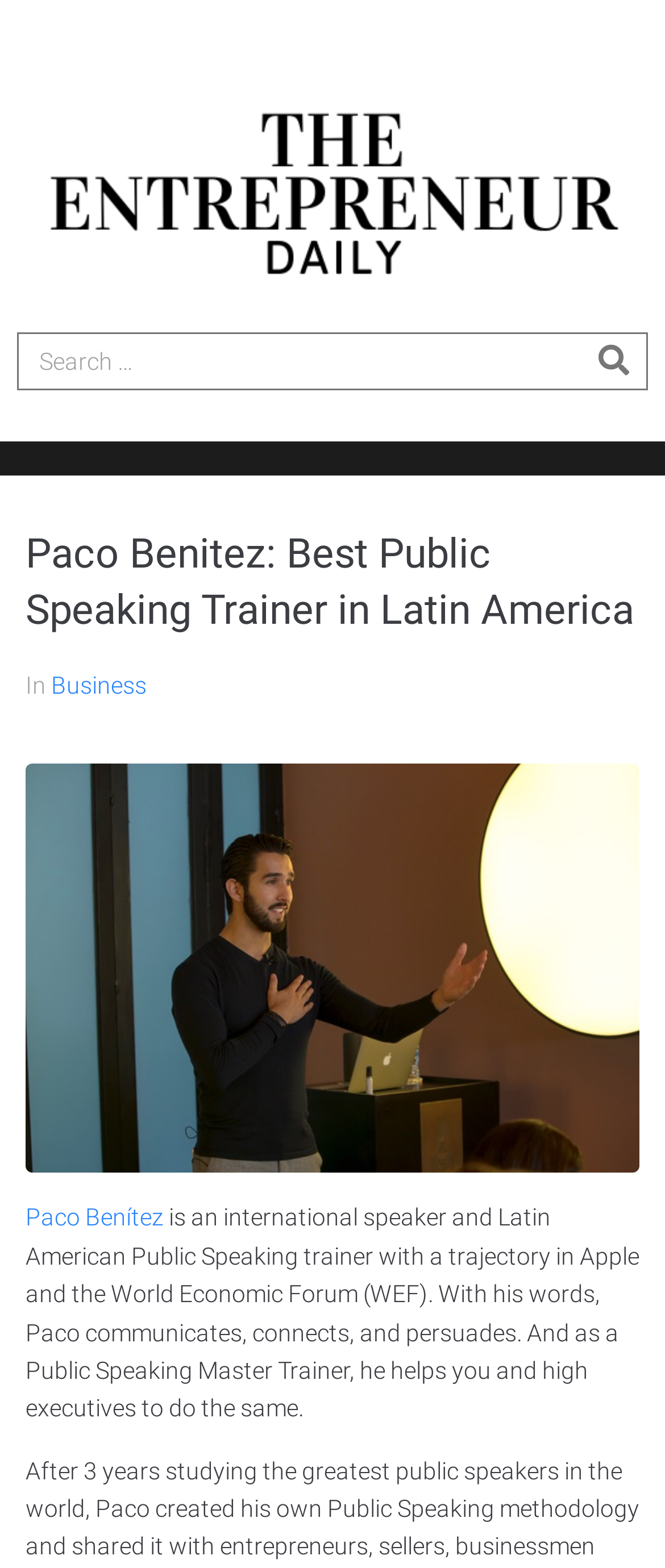Detail the various sections and features of the webpage.

The webpage is about Paco Benitez, a renowned public speaking trainer in Latin America. At the top, there is a link to "The Entrepreneur Daily" accompanied by an image with the same name, taking up most of the width of the page. Below this, there is a search bar that spans almost the entire width of the page. 

To the right of the search bar, there is a button. Below the search bar, there is a header section that contains a heading with the title "Paco Benitez: Best Public Speaking Trainer in Latin America". This heading is followed by the text "In" and a link to "Business". 

Below the header section, there is a figure that takes up most of the width of the page. Underneath the figure, there is a link to "Paco Benítez" and a paragraph of text that describes Paco Benitez as an international speaker and public speaking trainer who has worked with Apple and the World Economic Forum. The text also mentions that he helps high executives to communicate, connect, and persuade through his public speaking training.